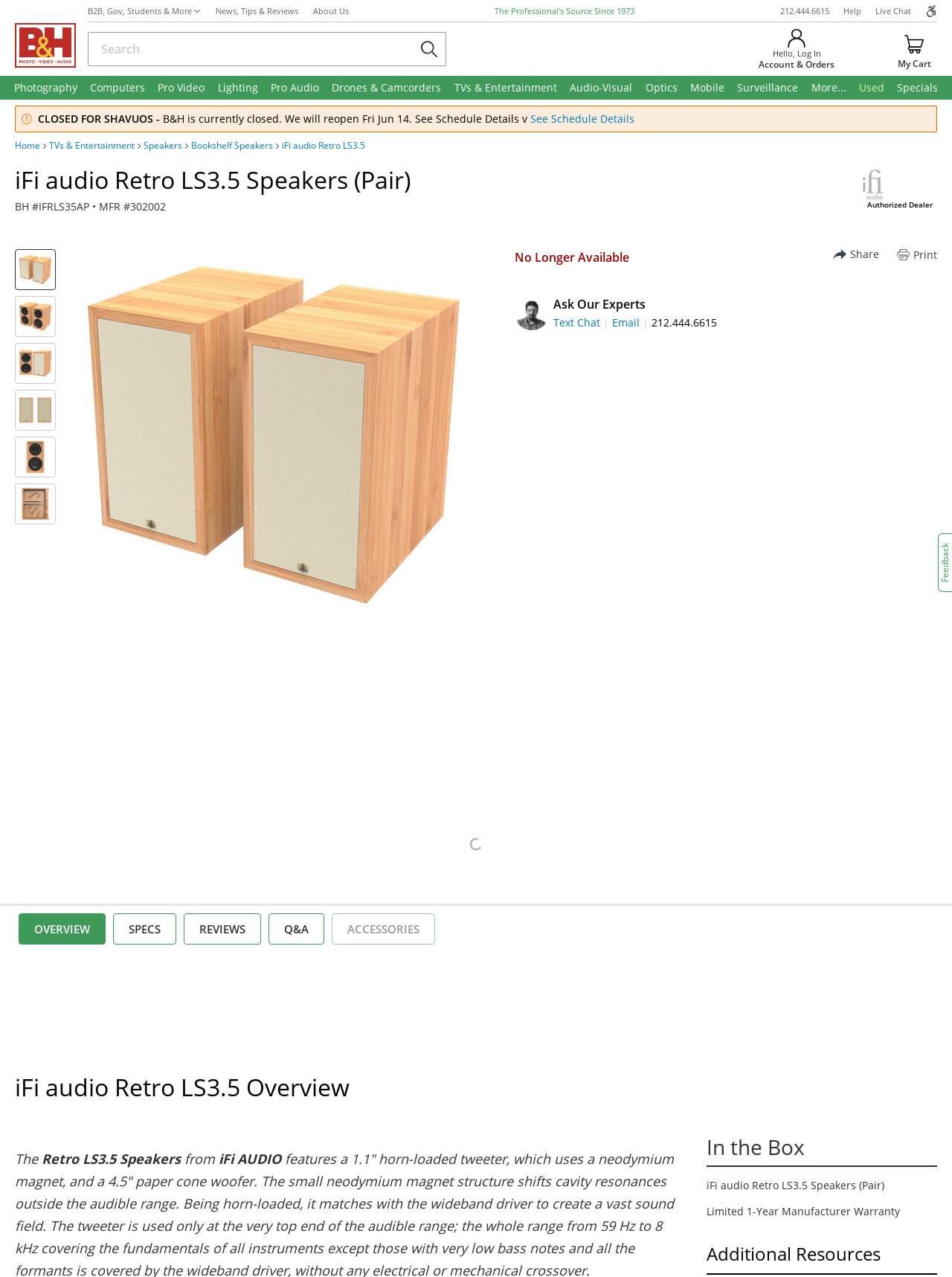Determine the bounding box coordinates for the UI element described. Format the coordinates as (top-left x, top-left y, bottom-right x, bottom-right y) and ensure all values are between 0 and 1. Element description: Pro Video

[0.159, 0.059, 0.222, 0.078]